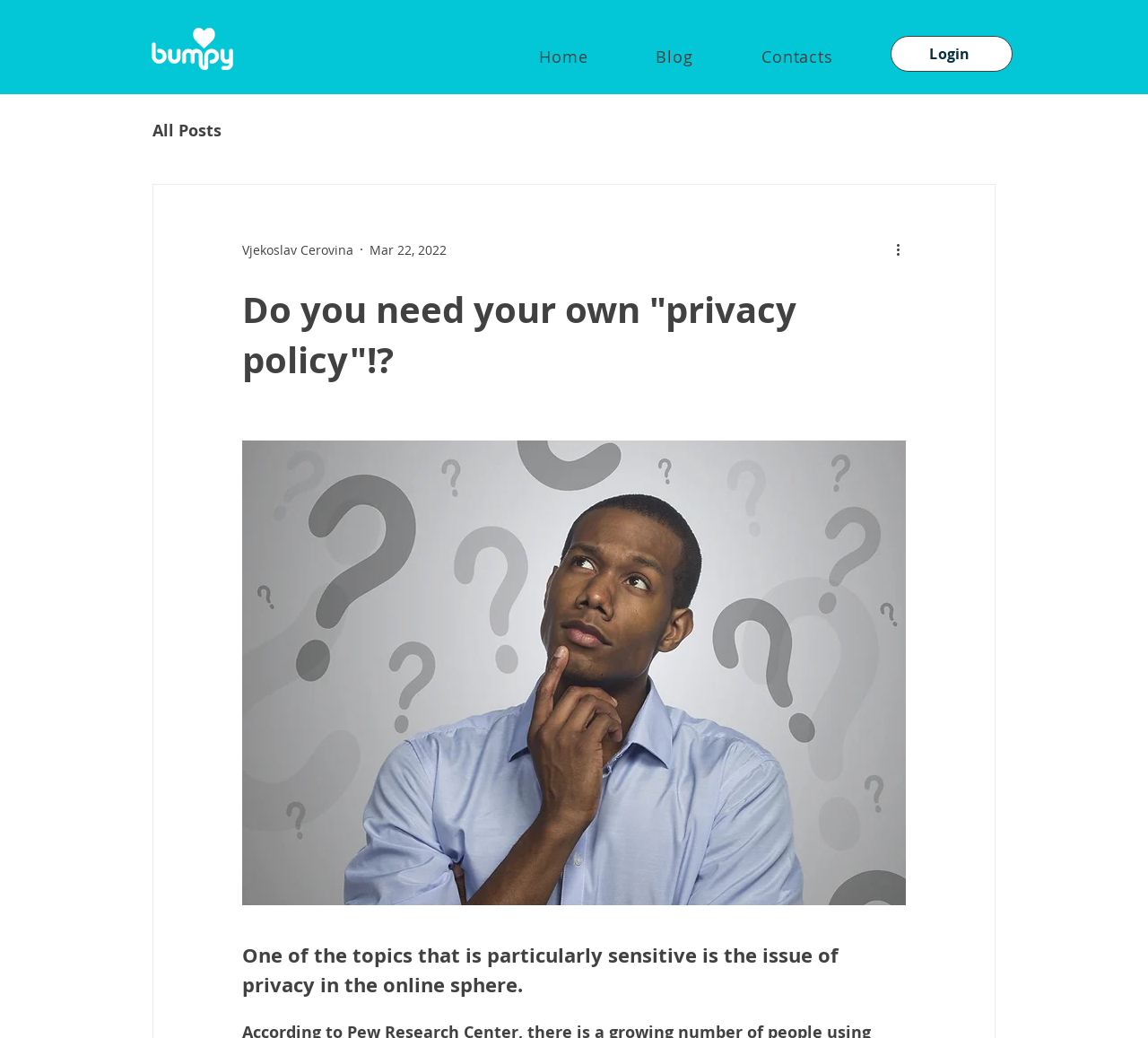Please provide a one-word or phrase answer to the question: 
What is the text of the heading element below the blog post title?

One of the topics that is particularly sensitive is the issue of privacy in the online sphere.